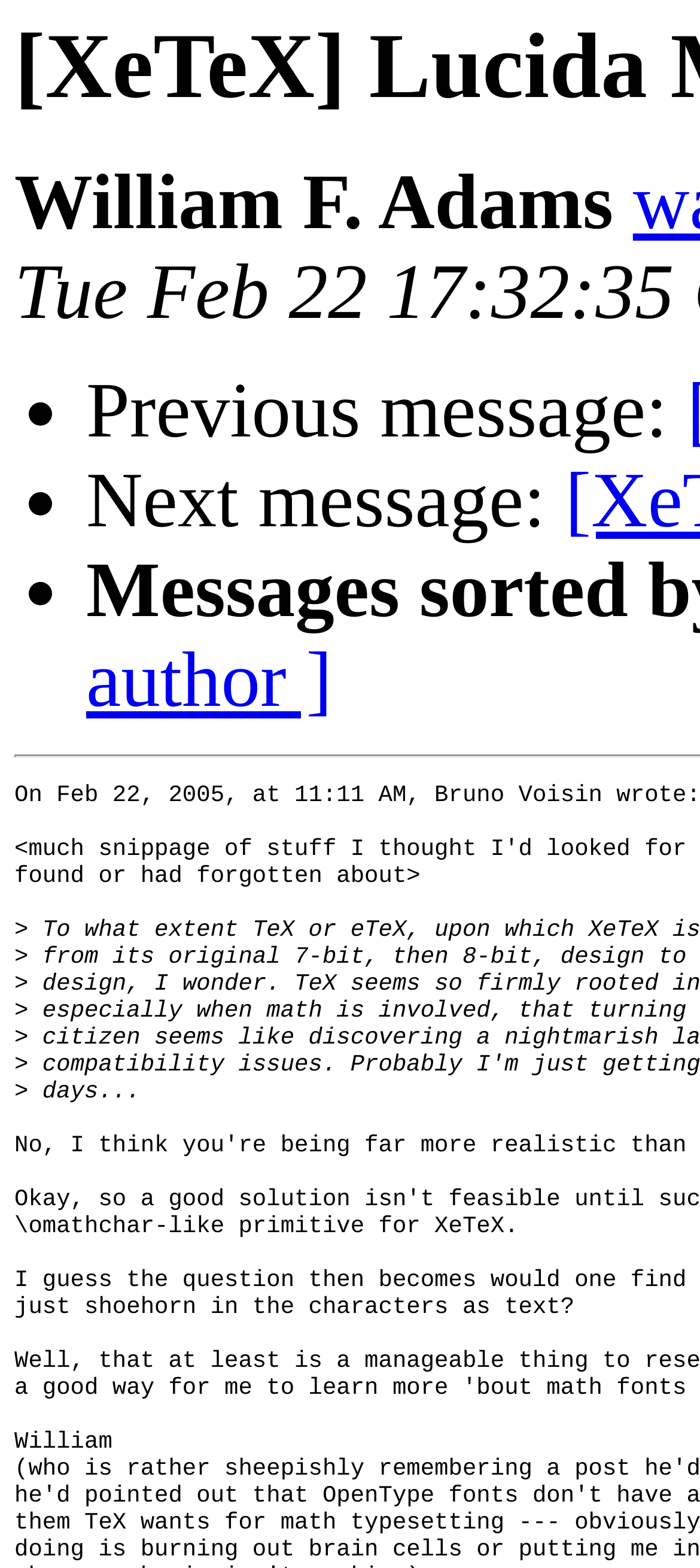What is the time period mentioned?
Based on the image, answer the question with as much detail as possible.

The text 'days...' is mentioned at the bottom of the webpage, suggesting that a time period of days is being referred to.